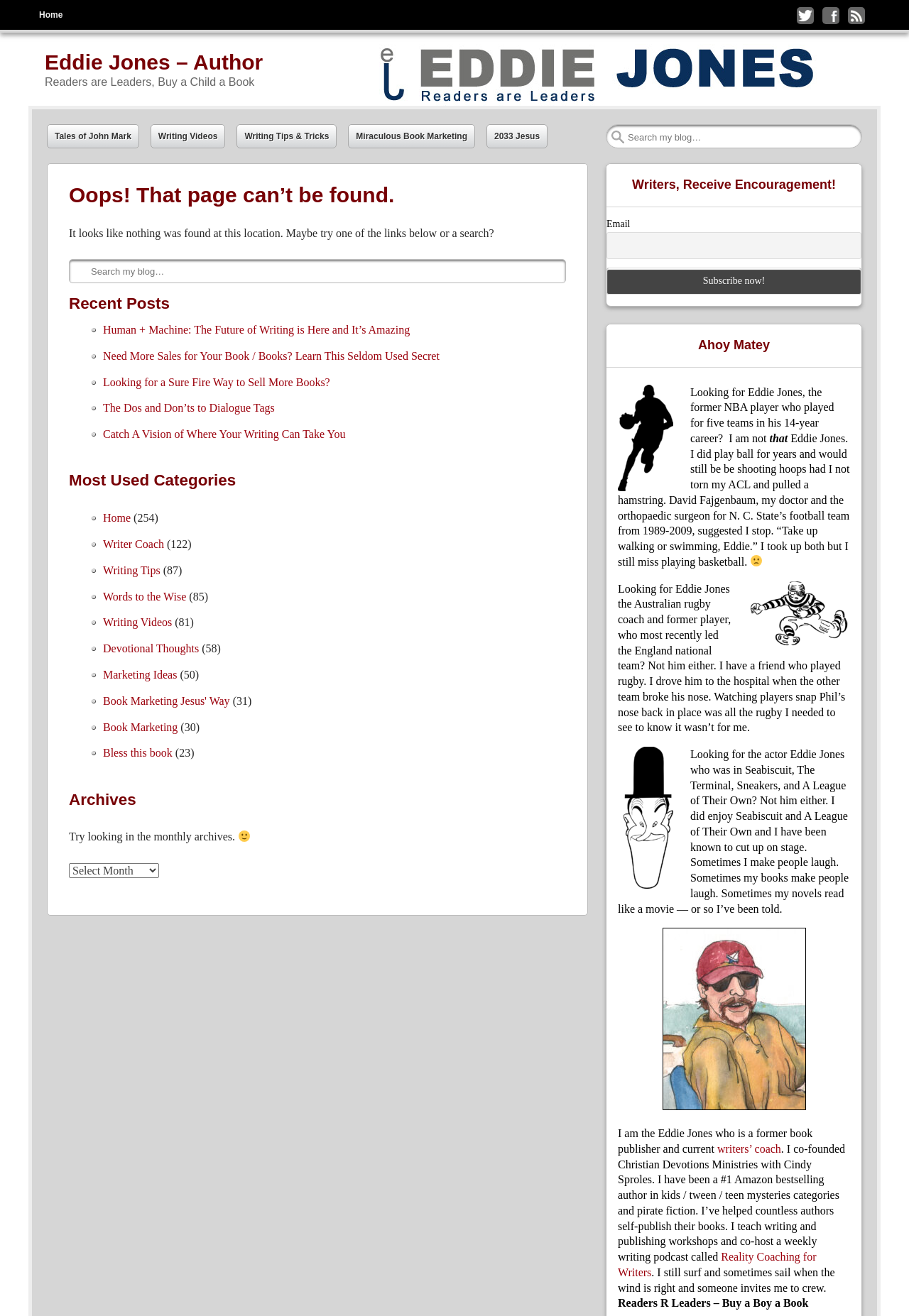Select the bounding box coordinates of the element I need to click to carry out the following instruction: "Select an archive from the dropdown menu".

[0.076, 0.656, 0.175, 0.667]